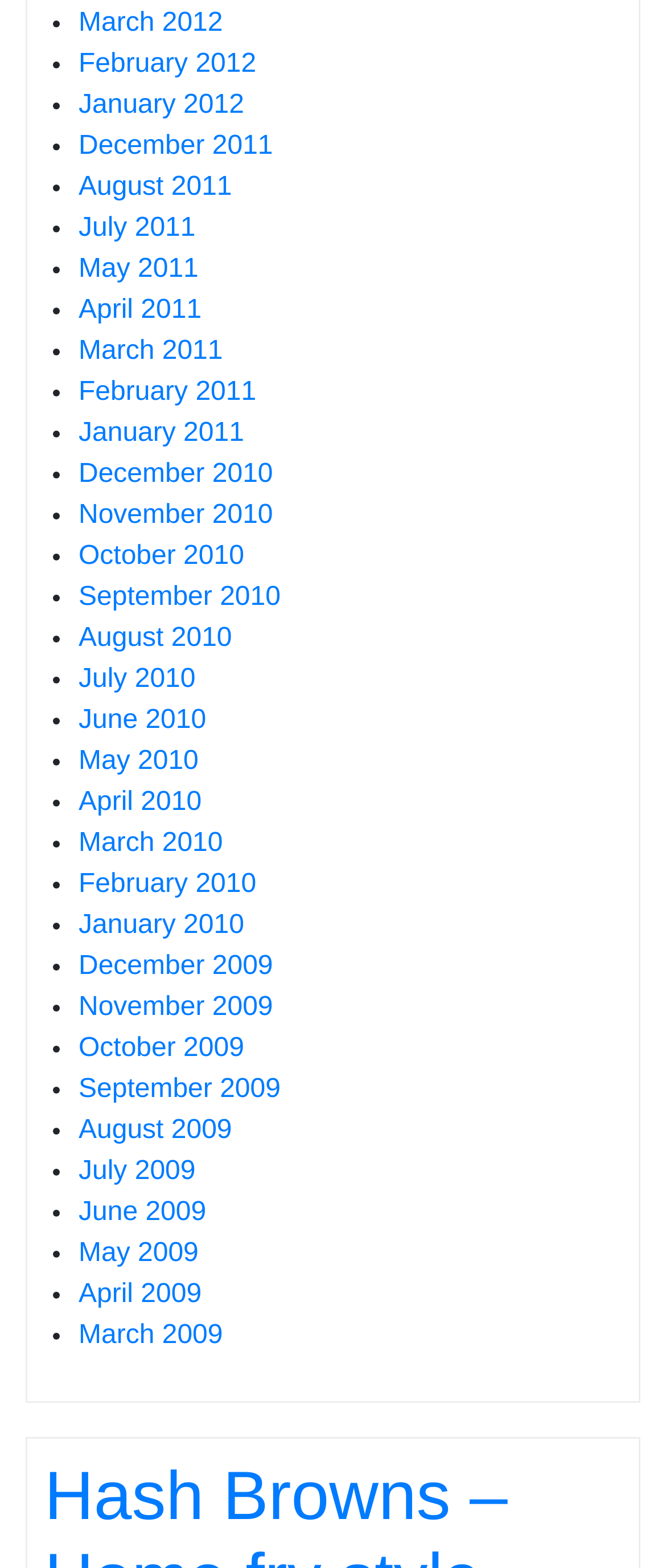Find the bounding box coordinates of the clickable area required to complete the following action: "View March 2009".

[0.118, 0.842, 0.335, 0.861]